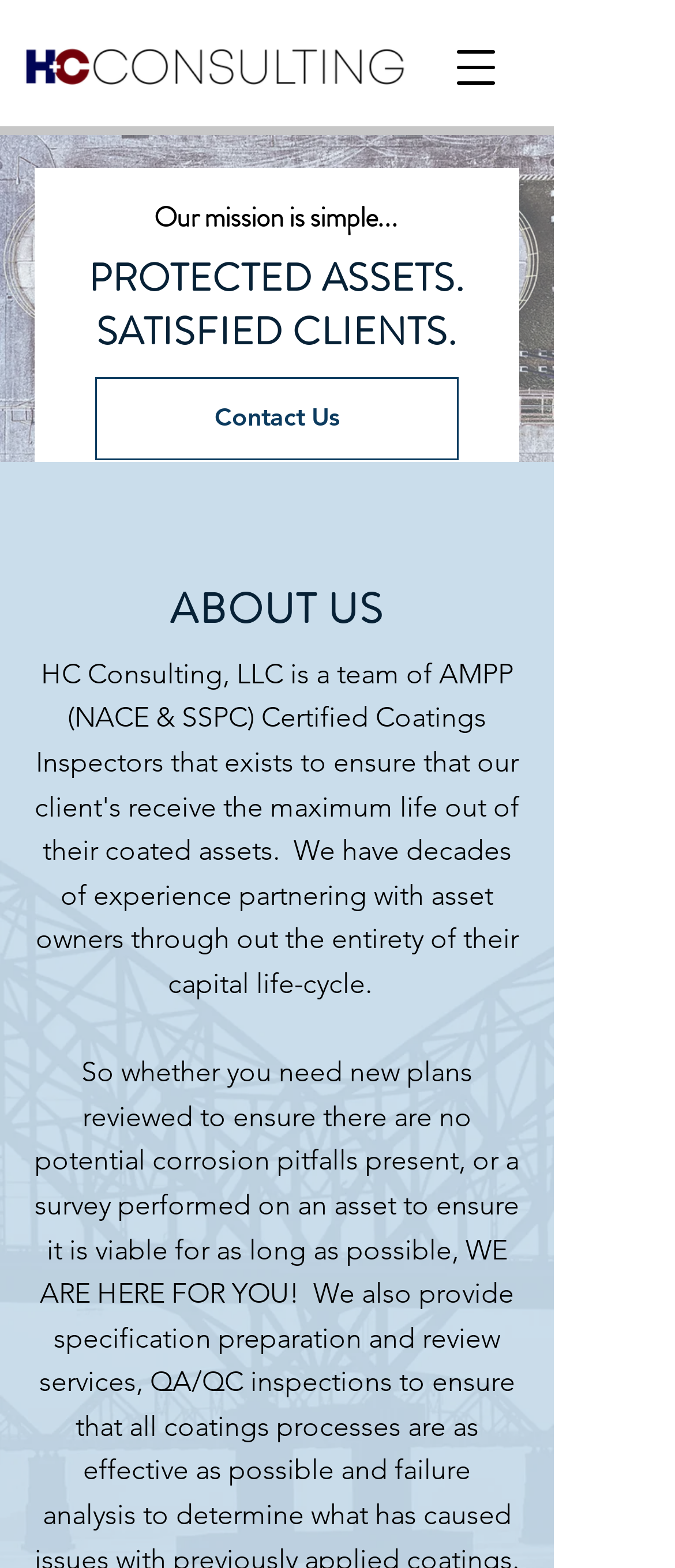Given the element description Contact Us, identify the bounding box coordinates for the UI element on the webpage screenshot. The format should be (top-left x, top-left y, bottom-right x, bottom-right y), with values between 0 and 1.

[0.141, 0.241, 0.679, 0.293]